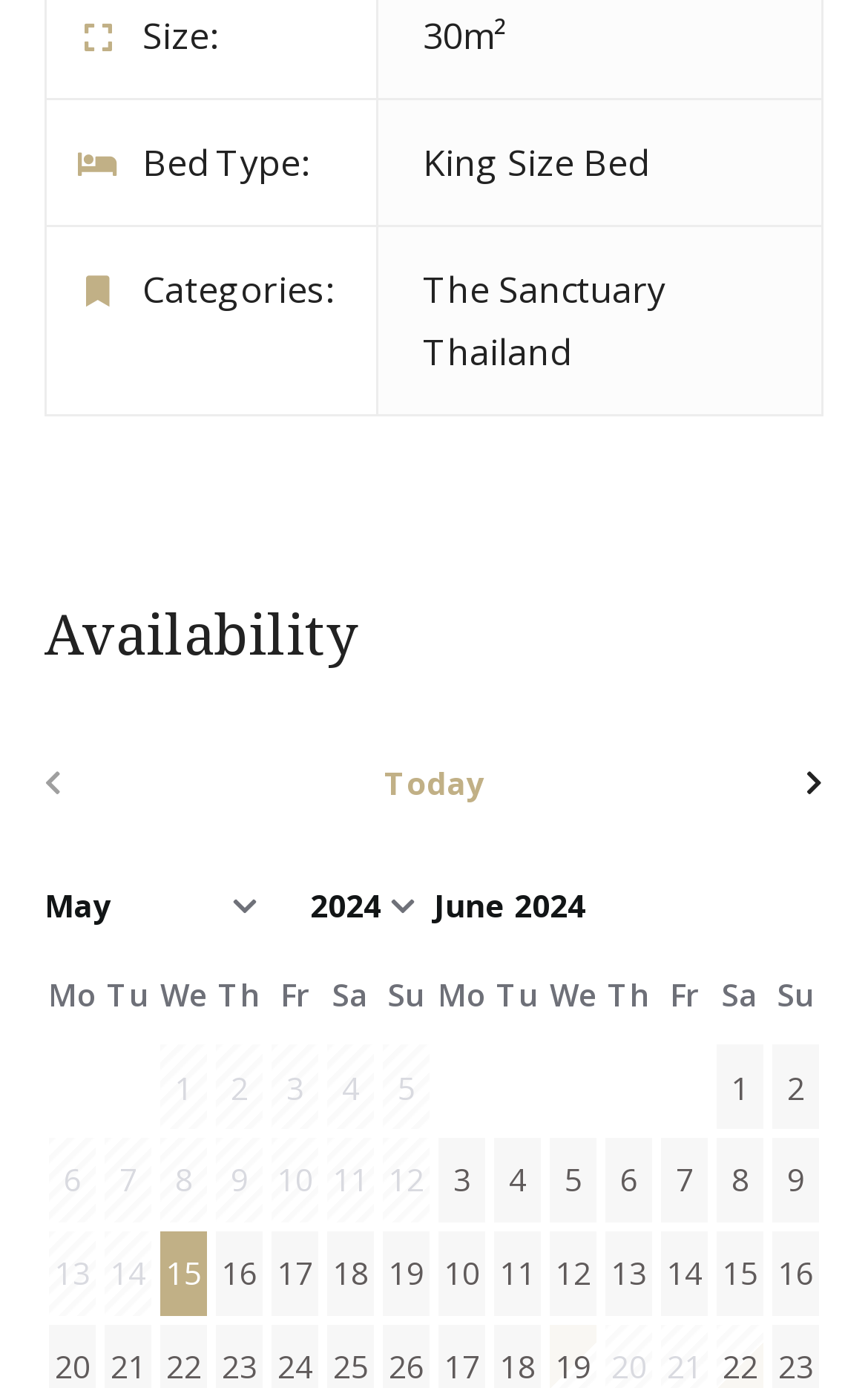How many days are available in the current month?
Provide a short answer using one word or a brief phrase based on the image.

19